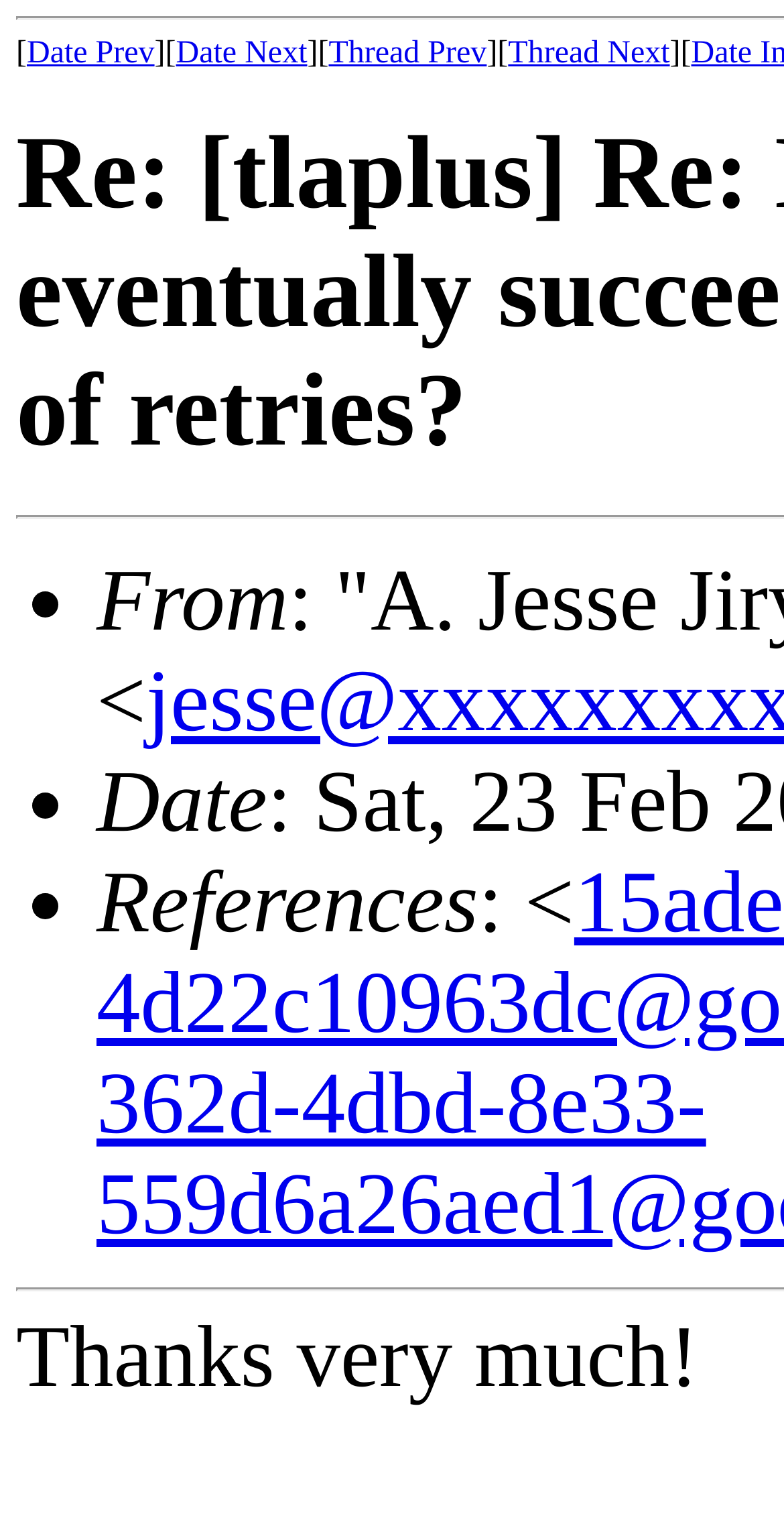How many list markers are there? From the image, respond with a single word or brief phrase.

3